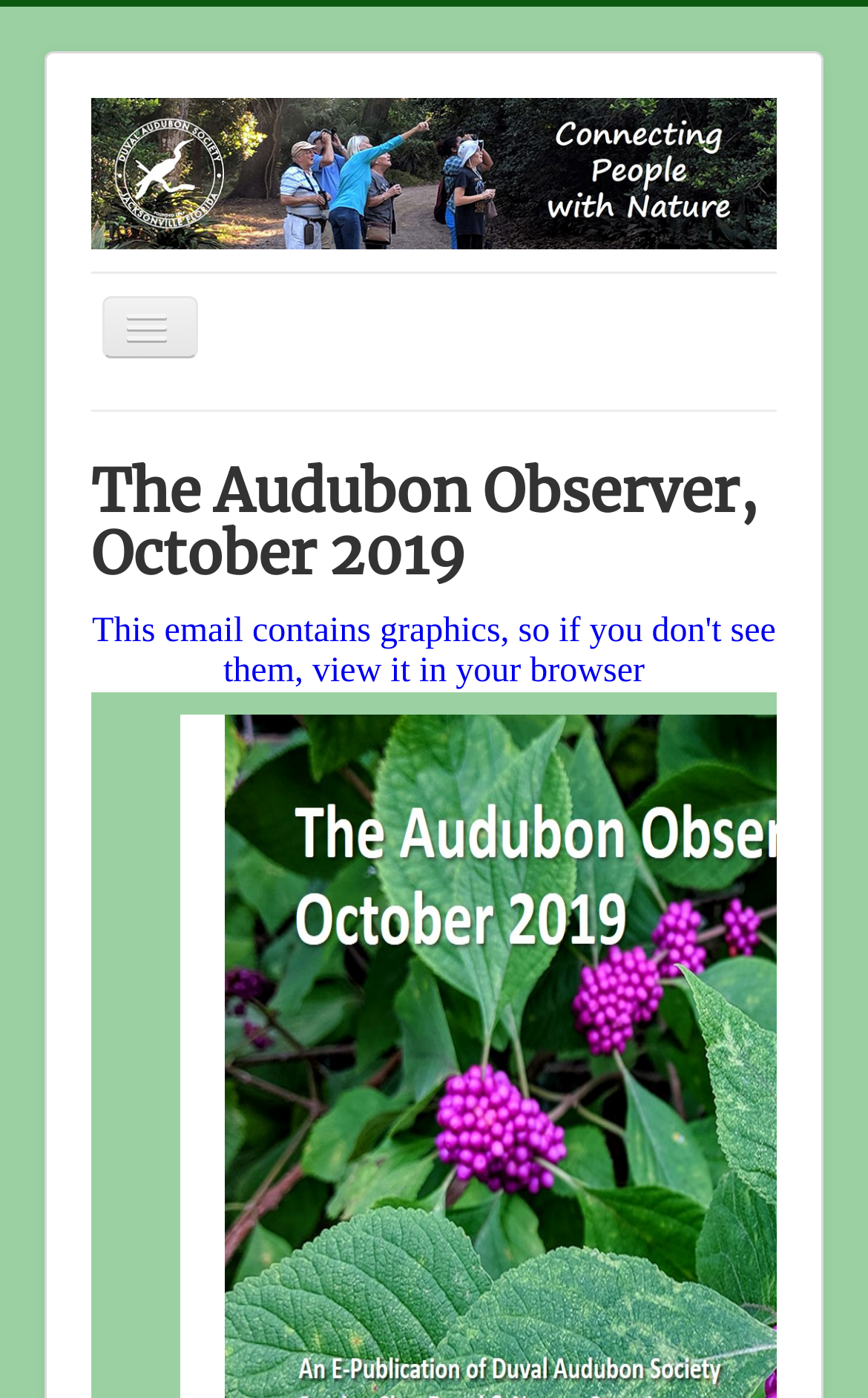Create a detailed description of the webpage's content and layout.

The webpage is about the Duval Audubon Society, serving Clay, Duval, and Nassau counties. At the top left, there is a link to the Duval Audubon Society, accompanied by an image with the same name. Below this, there is a "Toggle Navigation" button. To the right of the image and the button, there is a vertical menu with seven links: "Welcome", "Get Involved", "Activities", "Conservation", "Resources", "Take Action", and "Contact Us". These links are evenly spaced and take up most of the top section of the page. Above the menu, there is a heading that reads "The Audubon Observer, October 2019", which is centered and takes up the full width of the page.